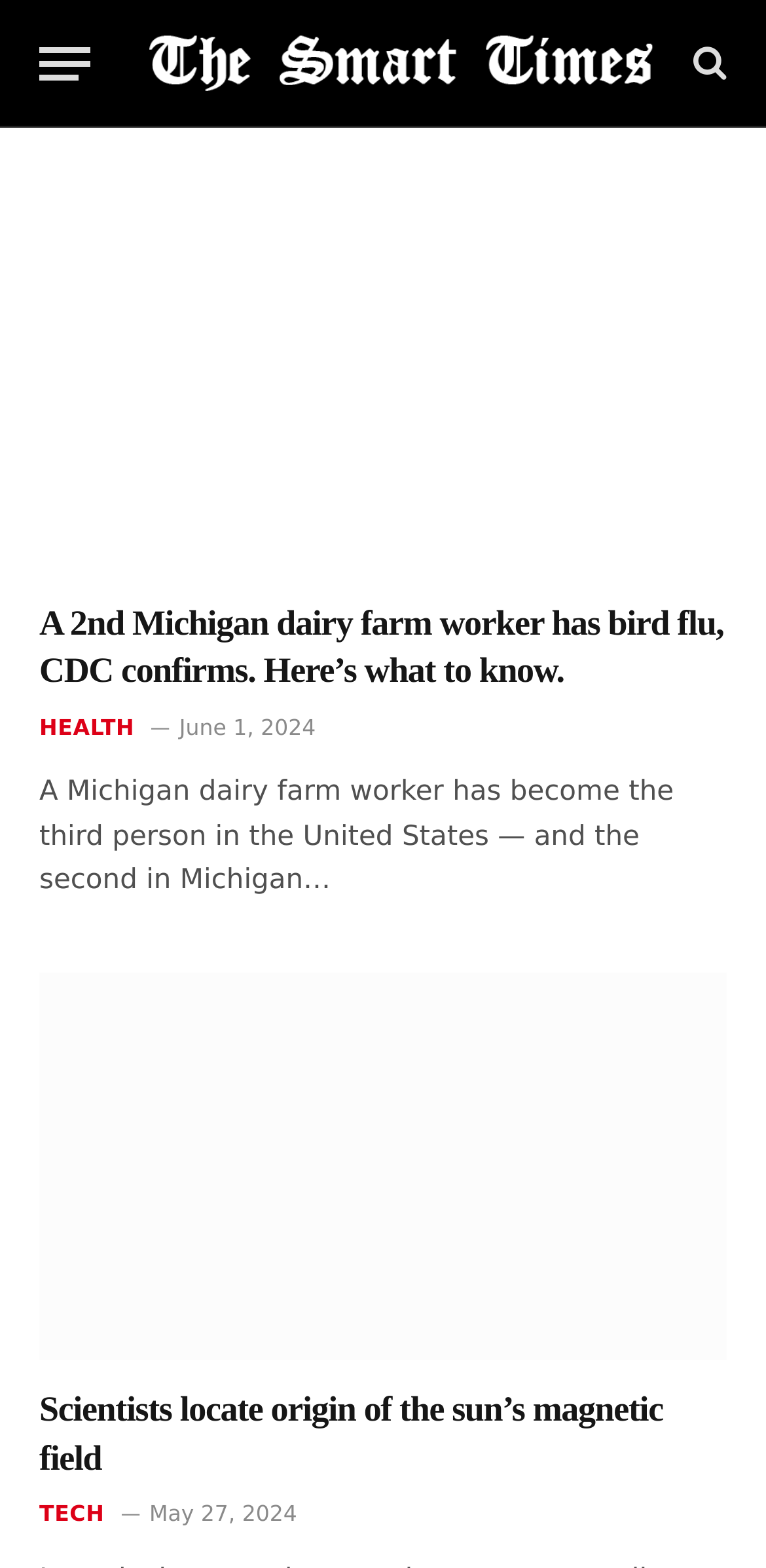Given the description "View all", provide the bounding box coordinates of the corresponding UI element.

None